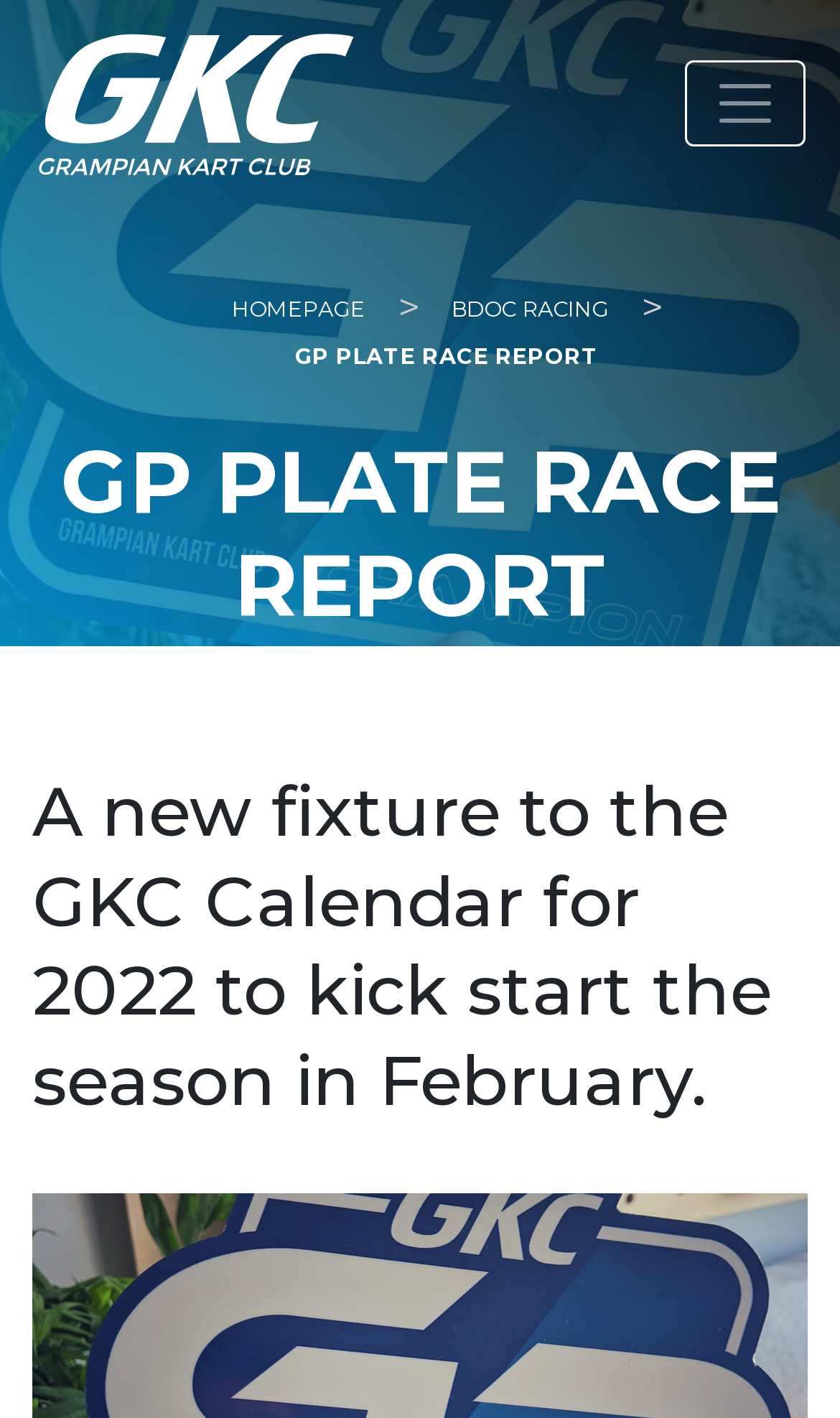Extract the main heading text from the webpage.

GP PLATE RACE REPORT